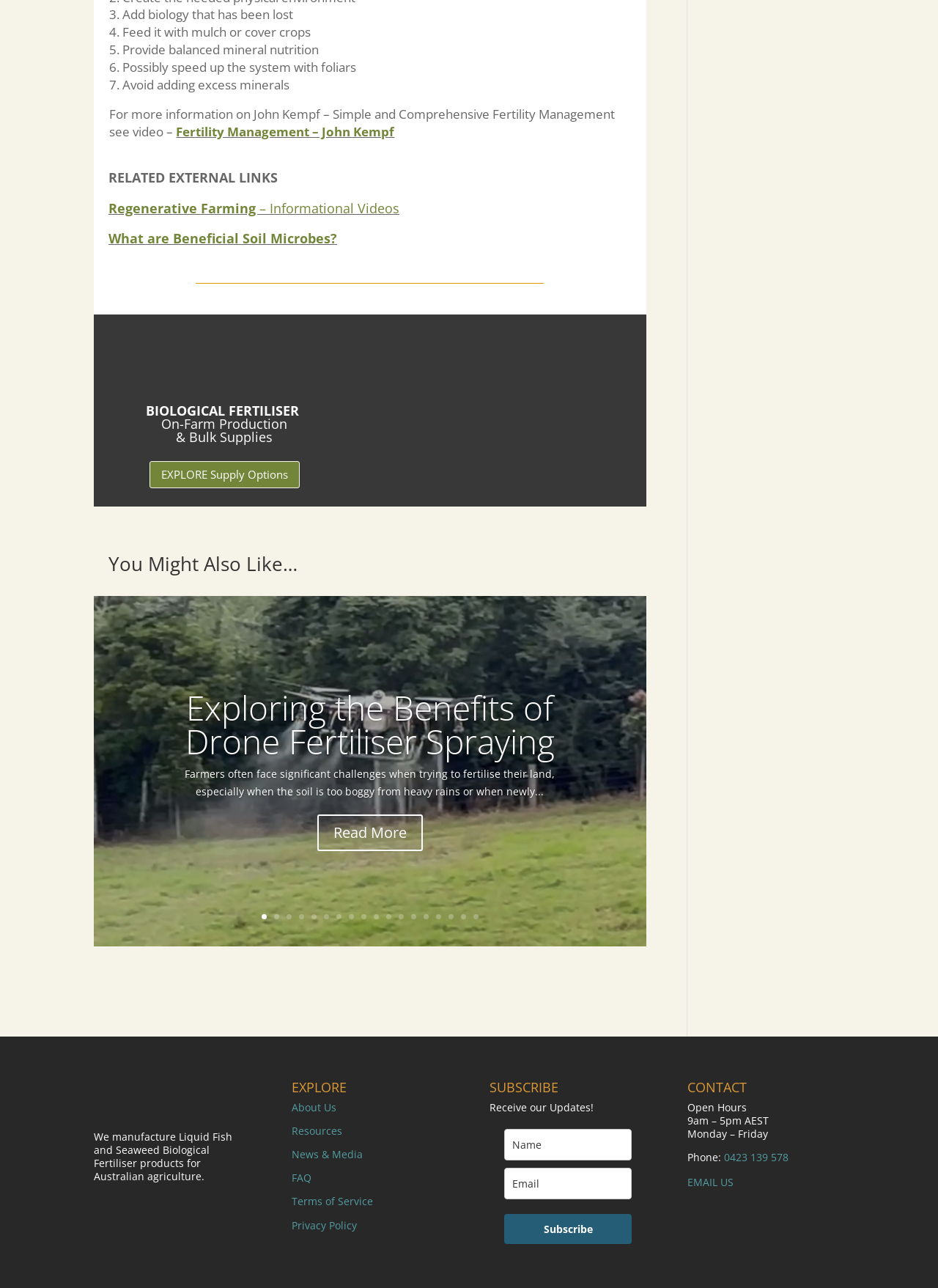Give a one-word or short-phrase answer to the following question: 
What is the company name?

SONIC